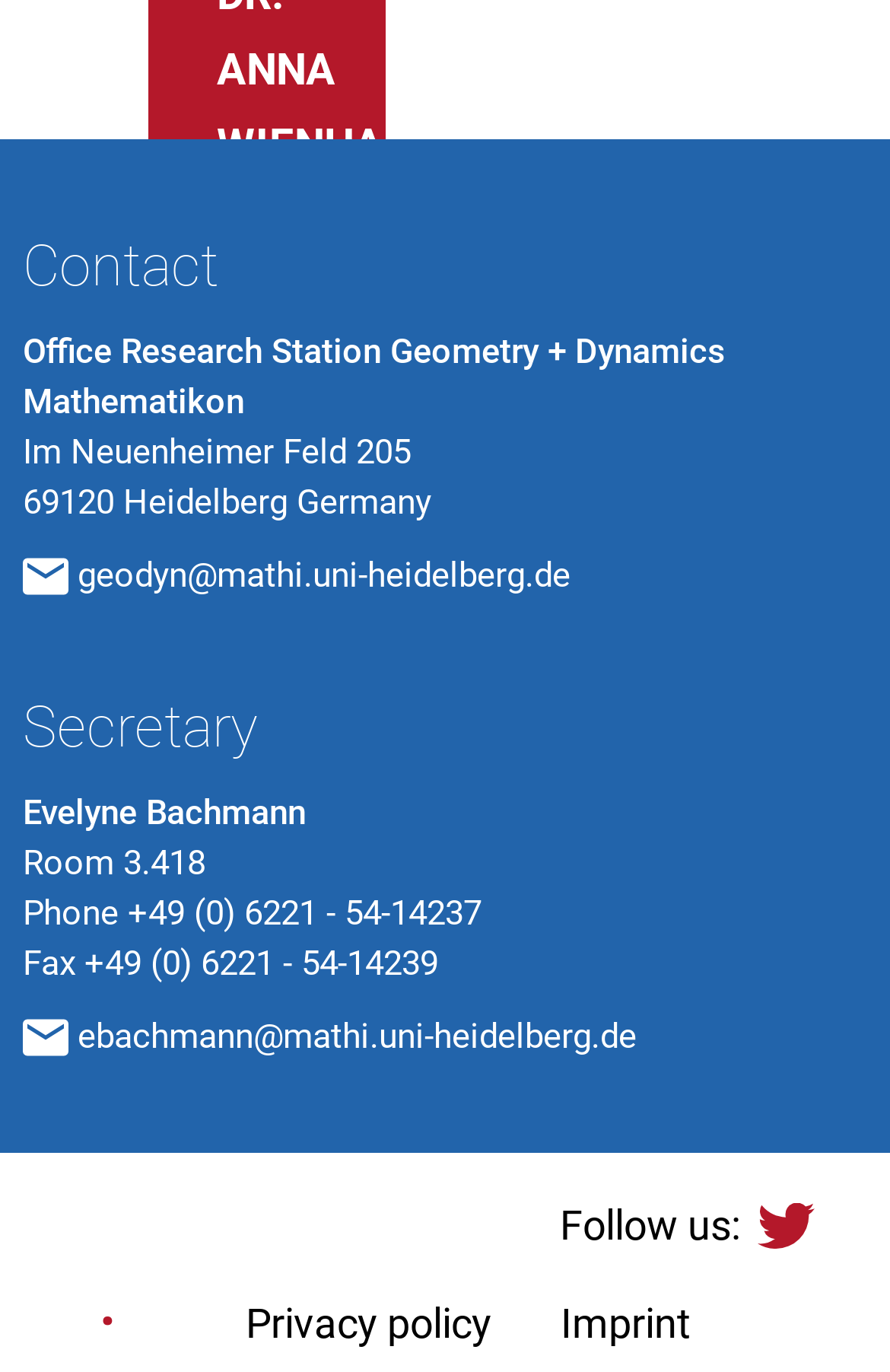Identify the bounding box coordinates of the area you need to click to perform the following instruction: "Follow on pinterest".

[0.852, 0.877, 0.915, 0.92]